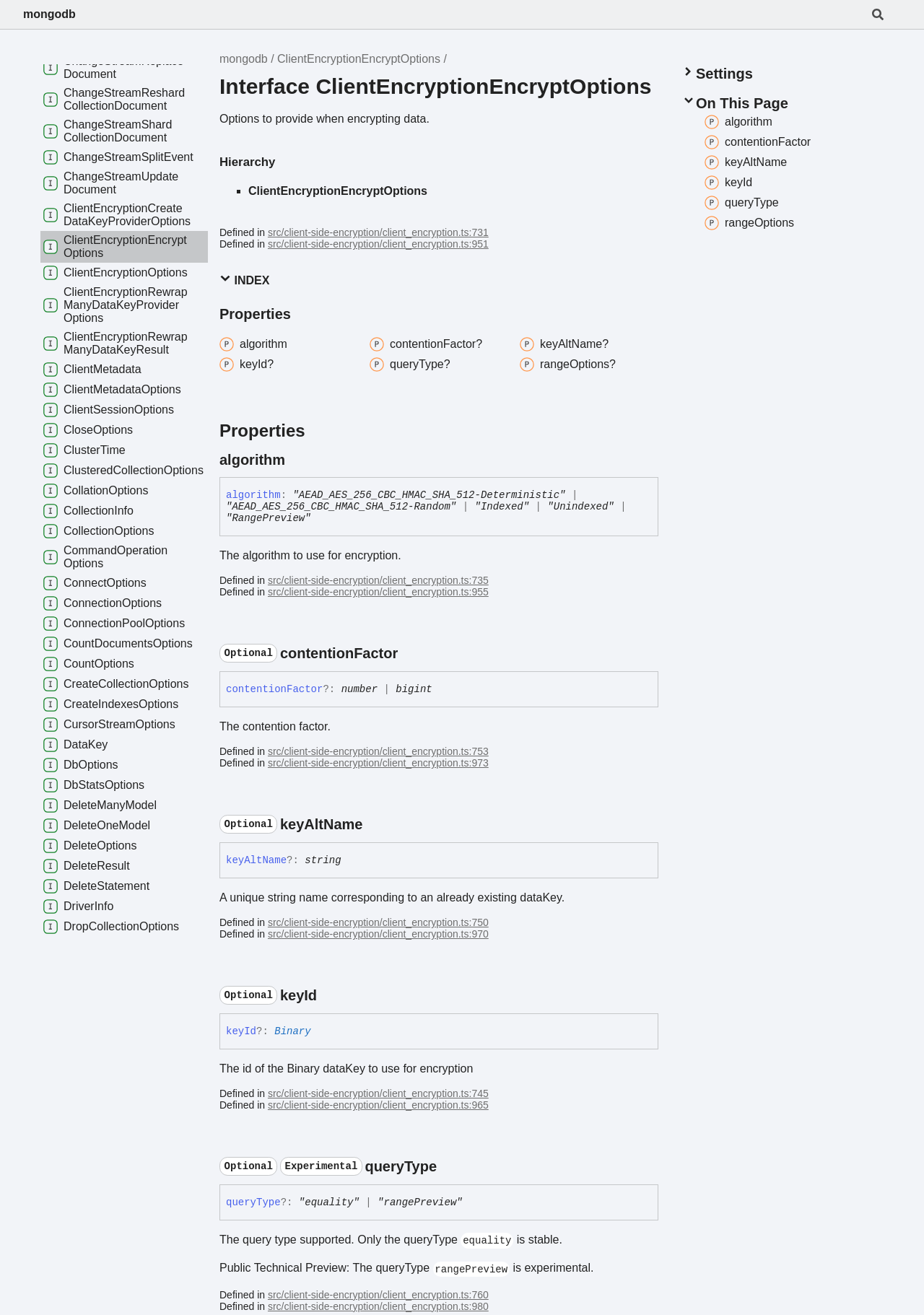Locate the bounding box coordinates of the item that should be clicked to fulfill the instruction: "Click the algorithm property".

[0.238, 0.254, 0.388, 0.269]